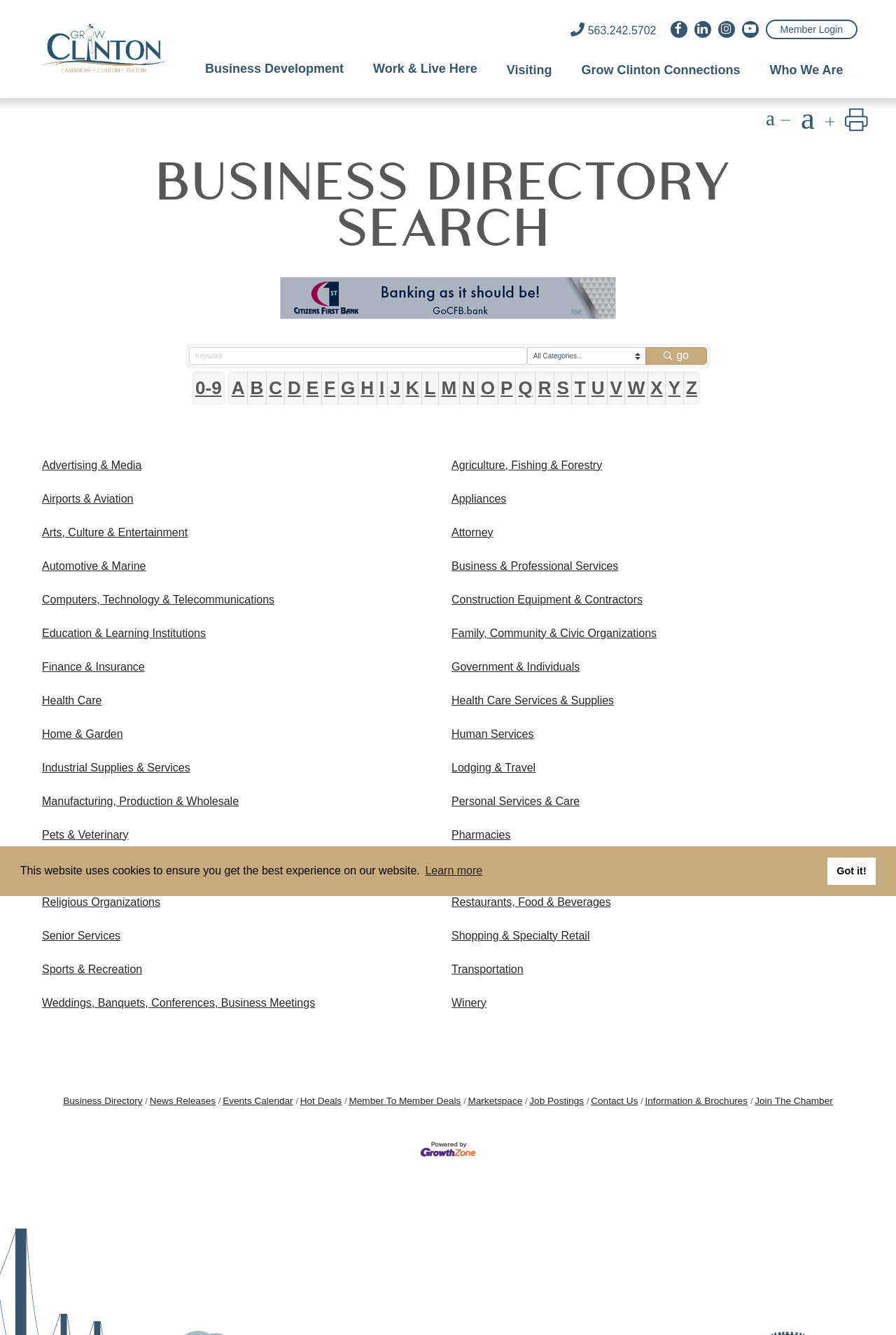Given the element description "N", identify the bounding box of the corresponding UI element.

[0.512, 0.278, 0.534, 0.303]